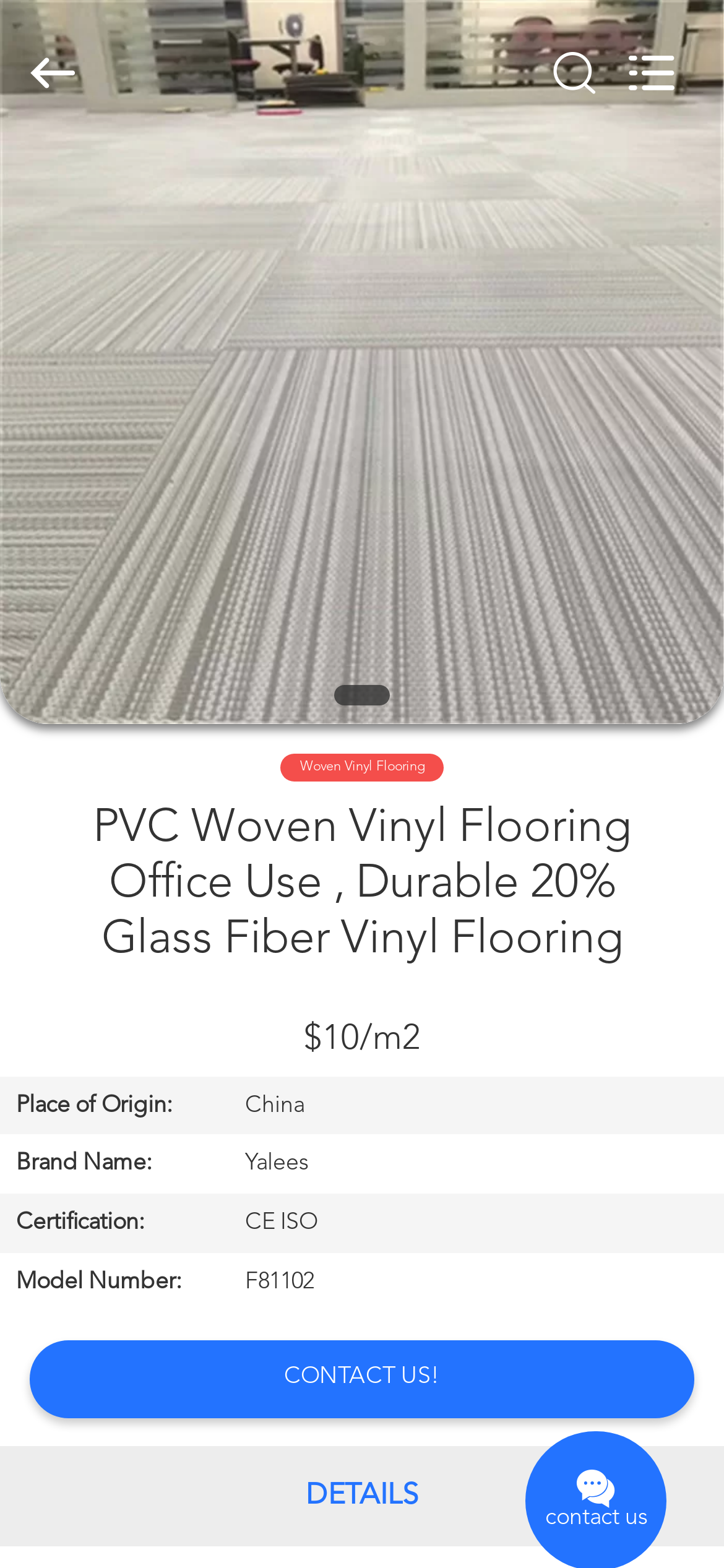Bounding box coordinates are specified in the format (top-left x, top-left y, bottom-right x, bottom-right y). All values are floating point numbers bounded between 0 and 1. Please provide the bounding box coordinate of the region this sentence describes: Inquiry

[0.52, 0.86, 0.92, 0.909]